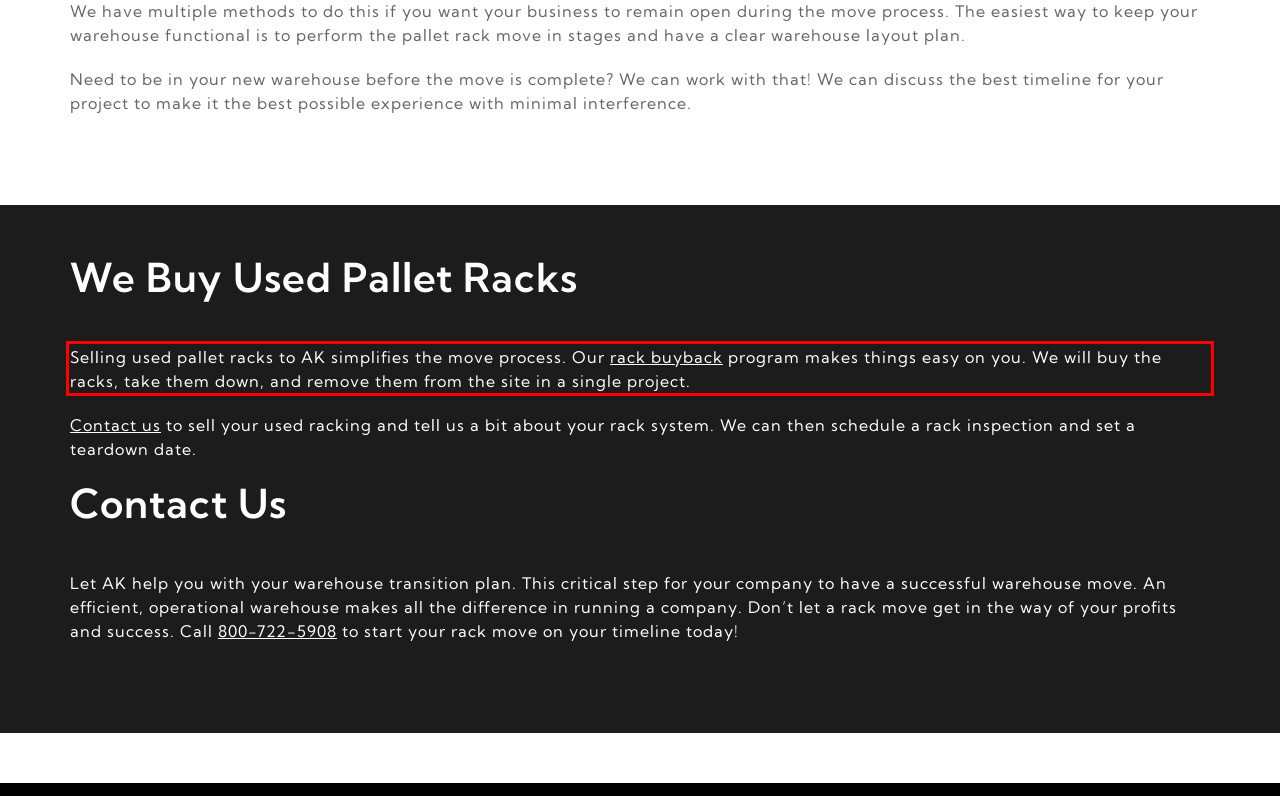Identify the red bounding box in the webpage screenshot and perform OCR to generate the text content enclosed.

Selling used pallet racks to AK simplifies the move process. Our rack buyback program makes things easy on you. We will buy the racks, take them down, and remove them from the site in a single project.